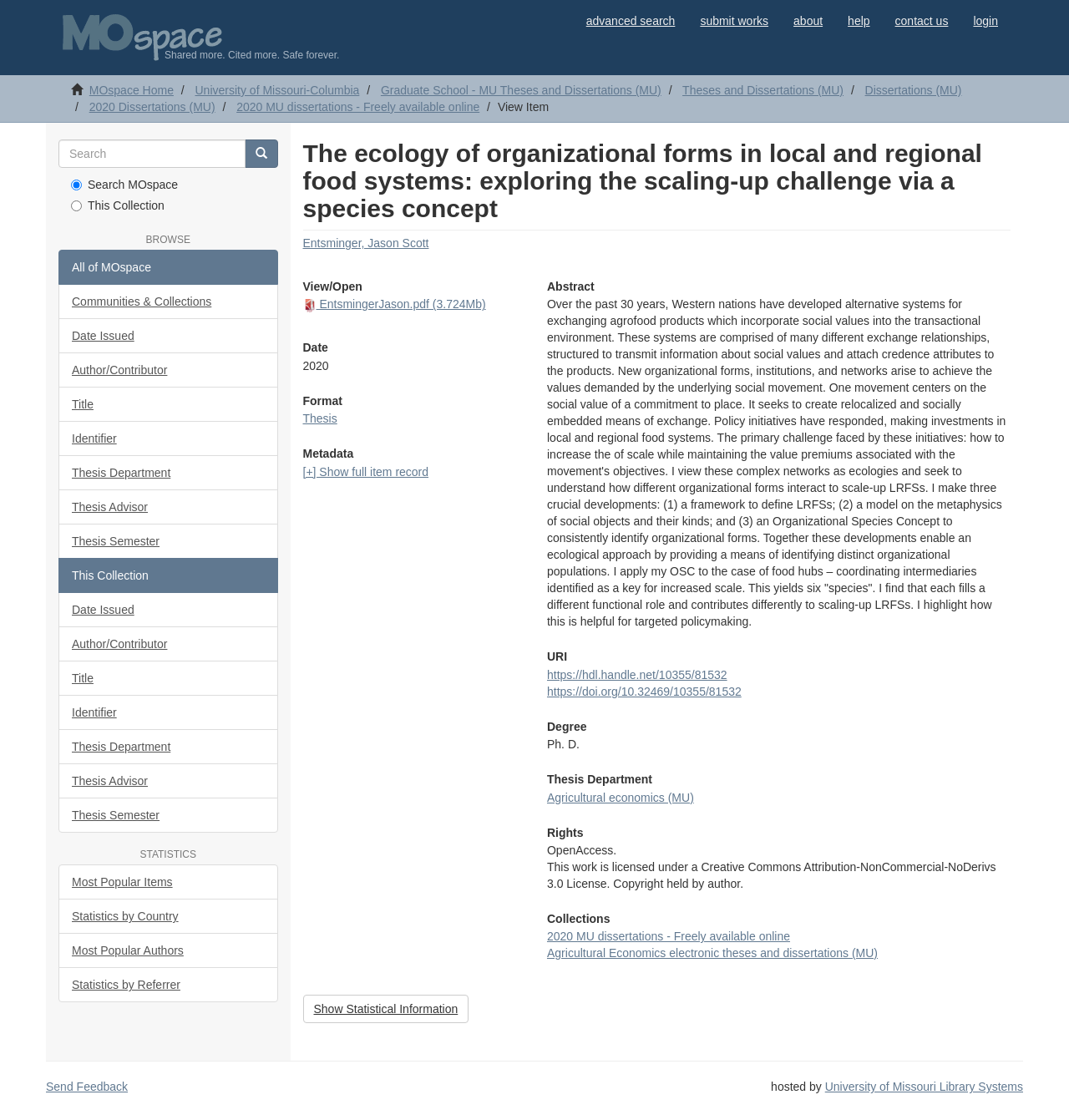What is the format of this dissertation?
Using the image provided, answer with just one word or phrase.

Thesis